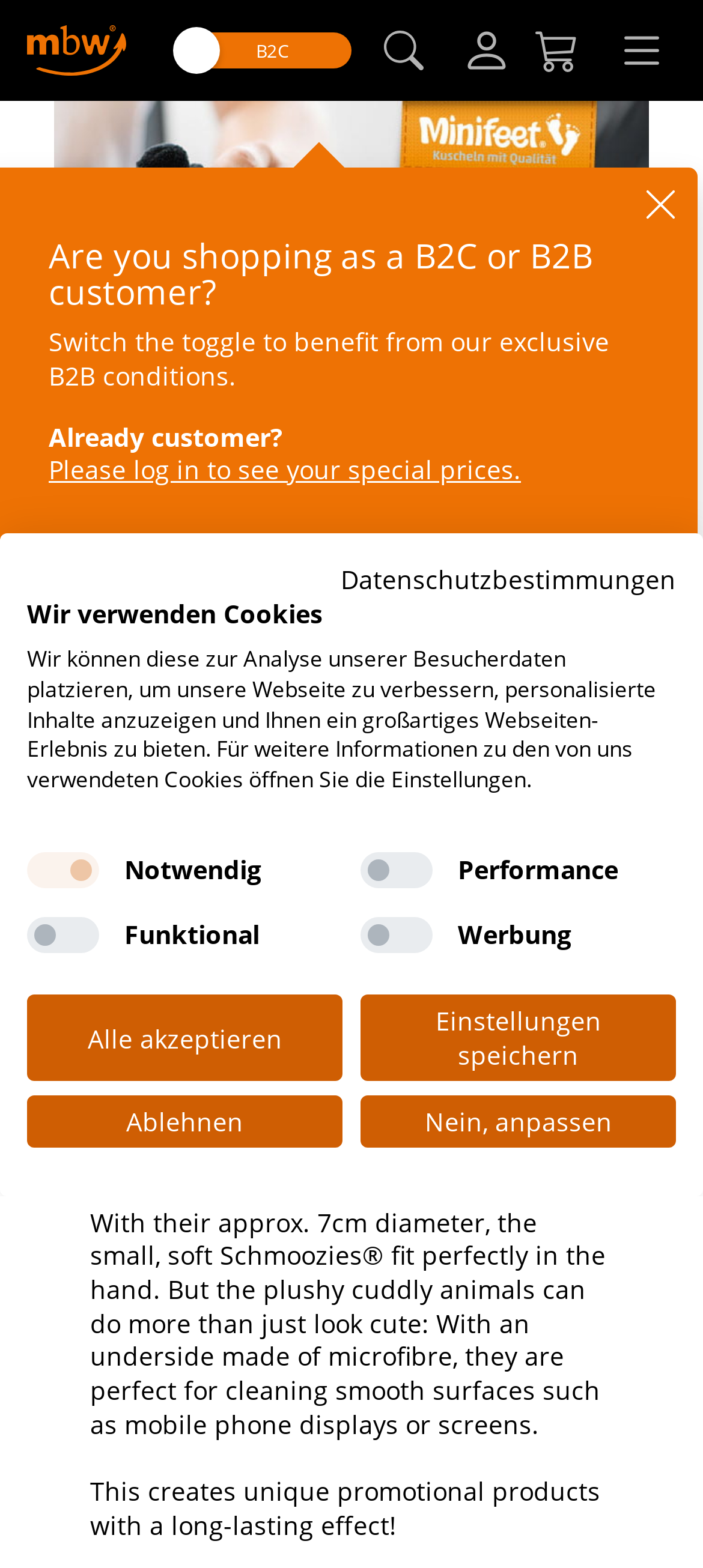What is the material of the underside of Schmoozies?
By examining the image, provide a one-word or phrase answer.

Microfiber